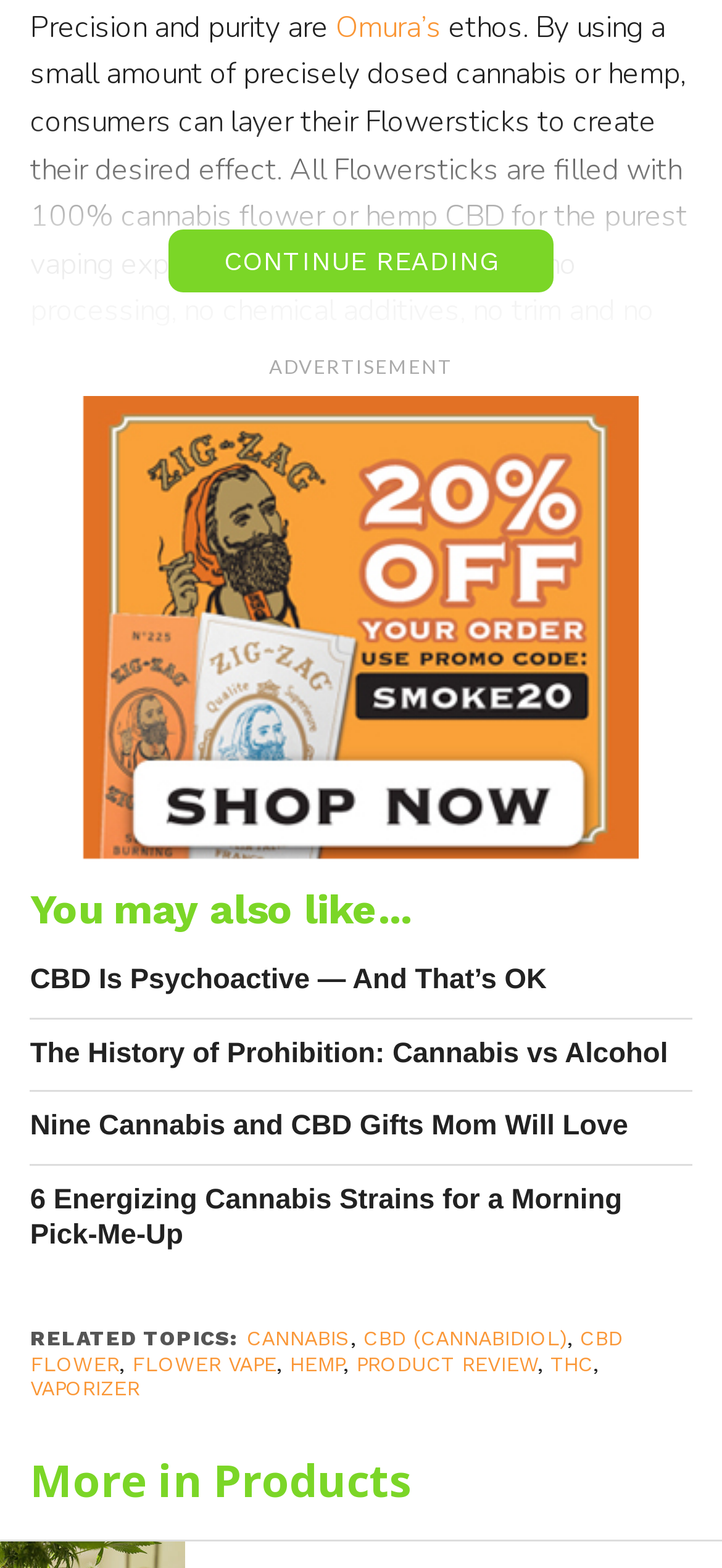Locate the bounding box coordinates of the element that should be clicked to execute the following instruction: "View the Omura device image".

[0.042, 0.268, 0.958, 0.814]